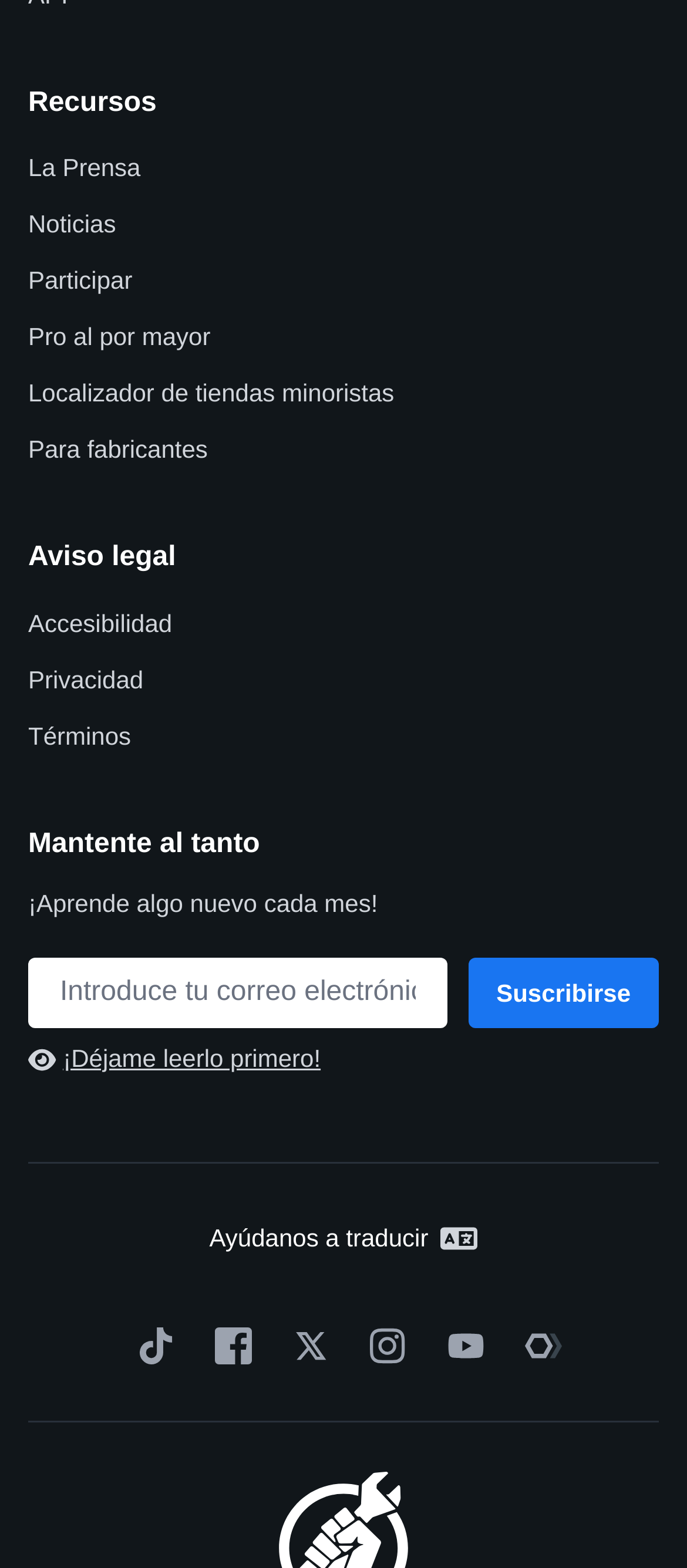Show the bounding box coordinates for the HTML element described as: "Boletín Informativo".

[0.041, 0.176, 0.34, 0.194]